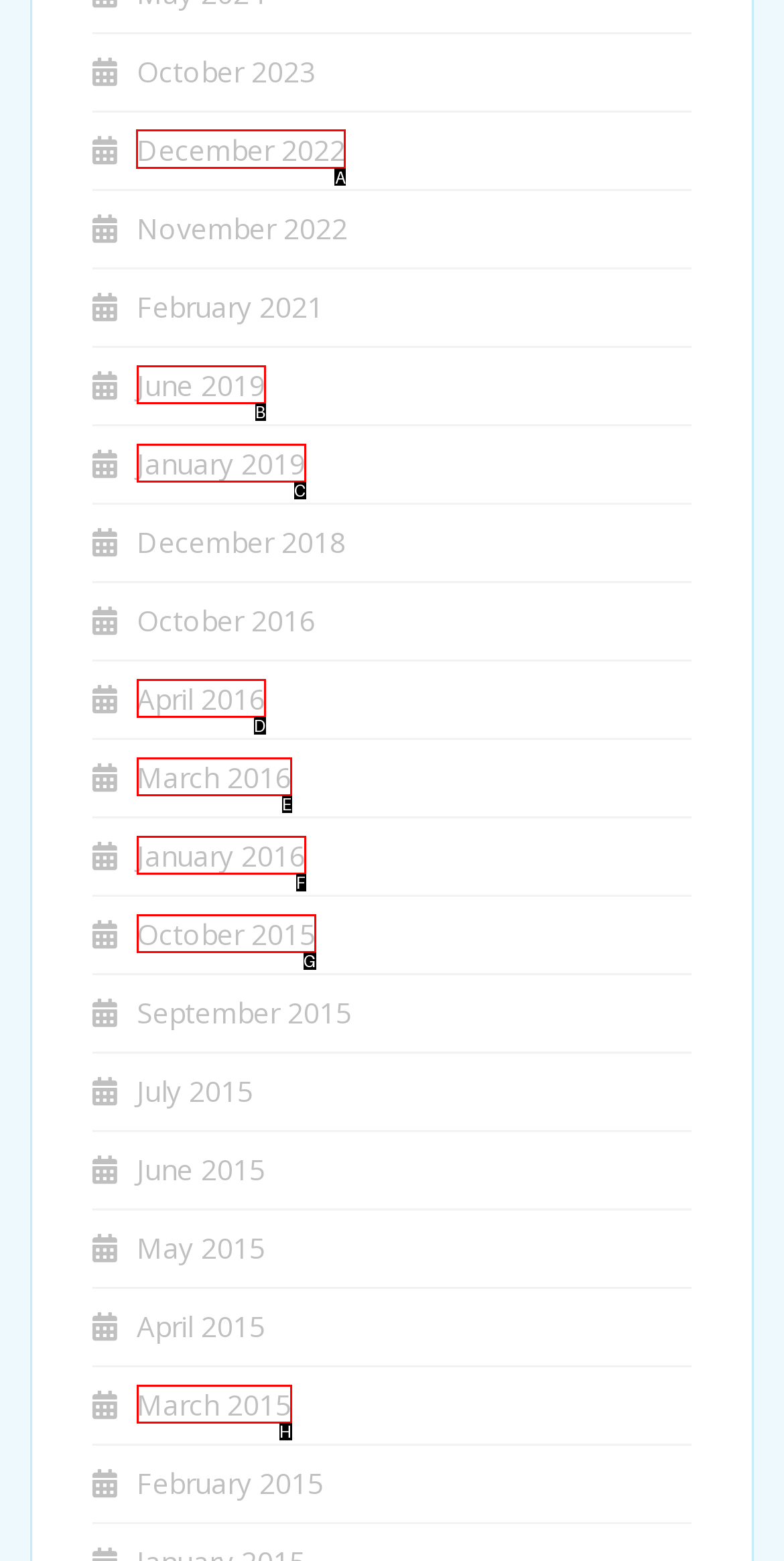From the options shown in the screenshot, tell me which lettered element I need to click to complete the task: view December 2022.

A